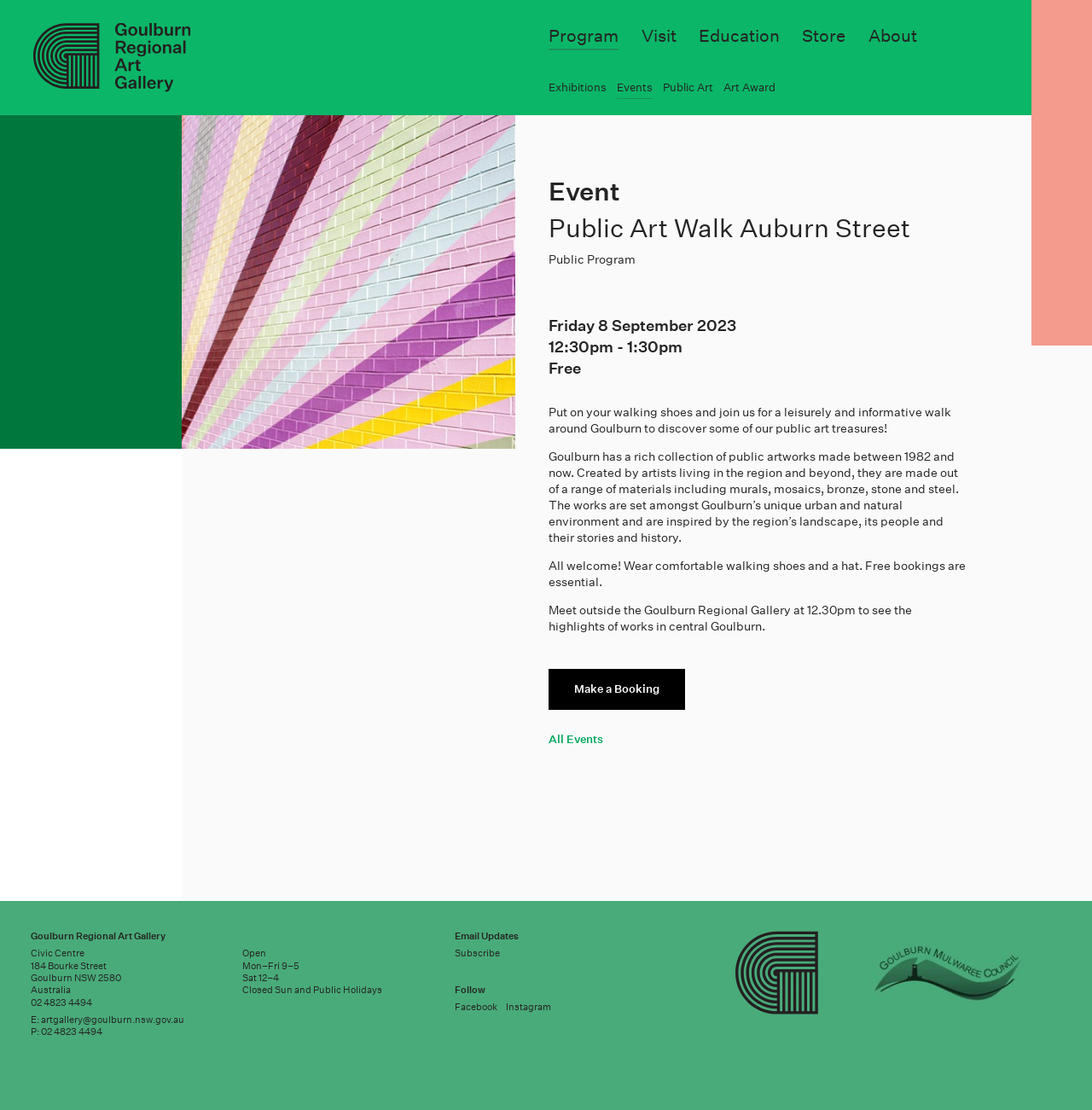What is the purpose of the Public Art Walk event?
Provide a comprehensive and detailed answer to the question.

I found the answer by reading the event description, which mentions that the walk is a leisurely and informative tour to discover public art treasures in Goulburn.